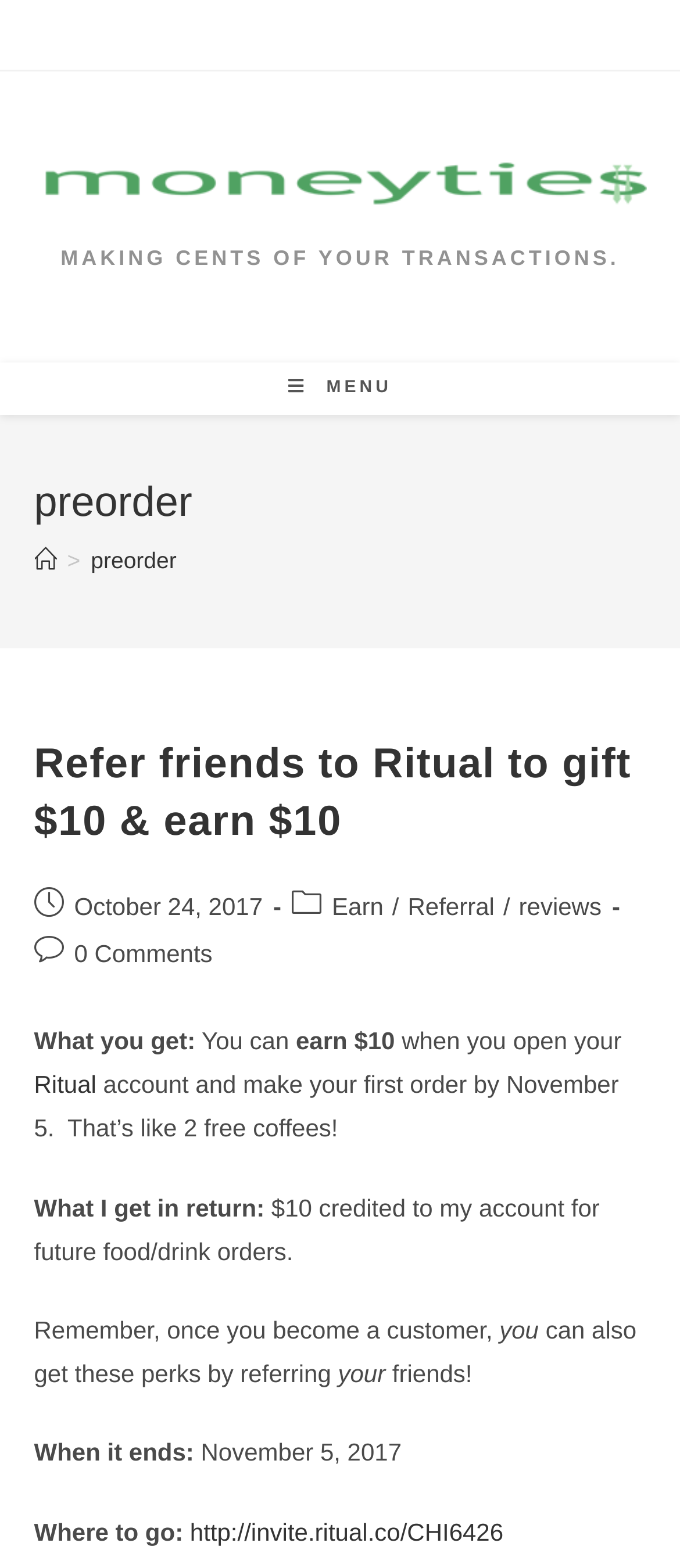Could you find the bounding box coordinates of the clickable area to complete this instruction: "Visit the 'http://invite.ritual.co/CHI6426' link"?

[0.279, 0.968, 0.74, 0.985]